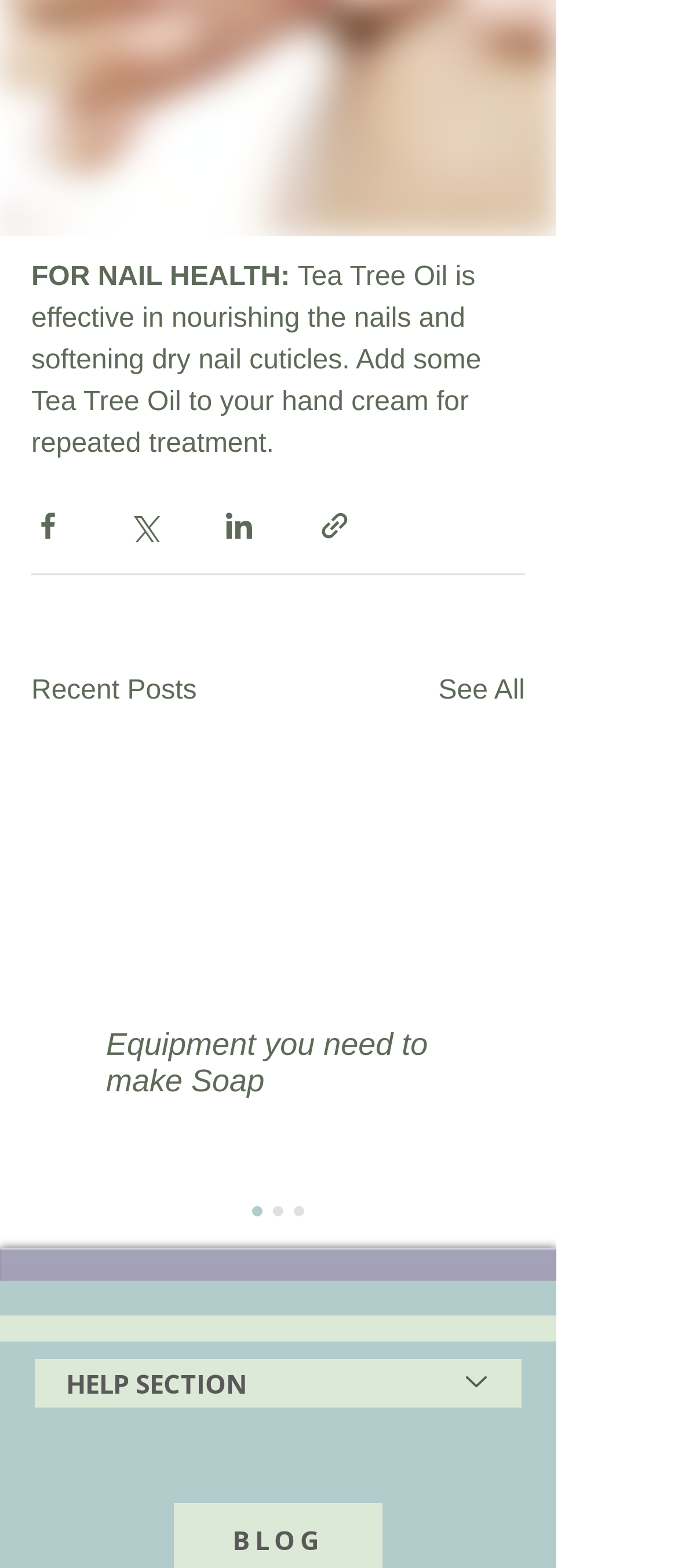What is the topic of the first article?
Please use the image to deliver a detailed and complete answer.

I looked at the link inside the article element and found the text 'Equipment you need to make Soap', which suggests that the article is about soap making.